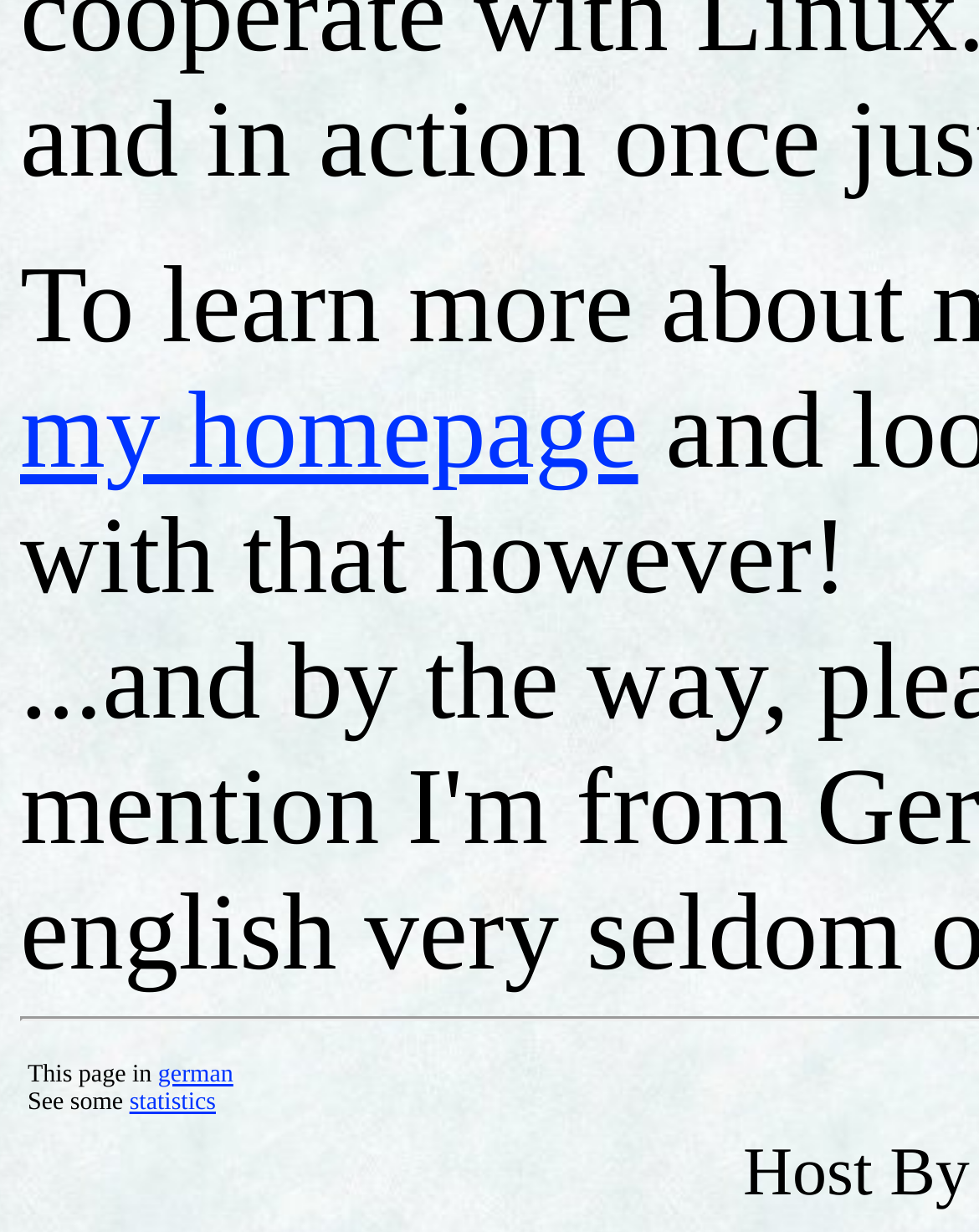Identify the bounding box of the HTML element described here: "german". Provide the coordinates as four float numbers between 0 and 1: [left, top, right, bottom].

[0.161, 0.86, 0.238, 0.883]